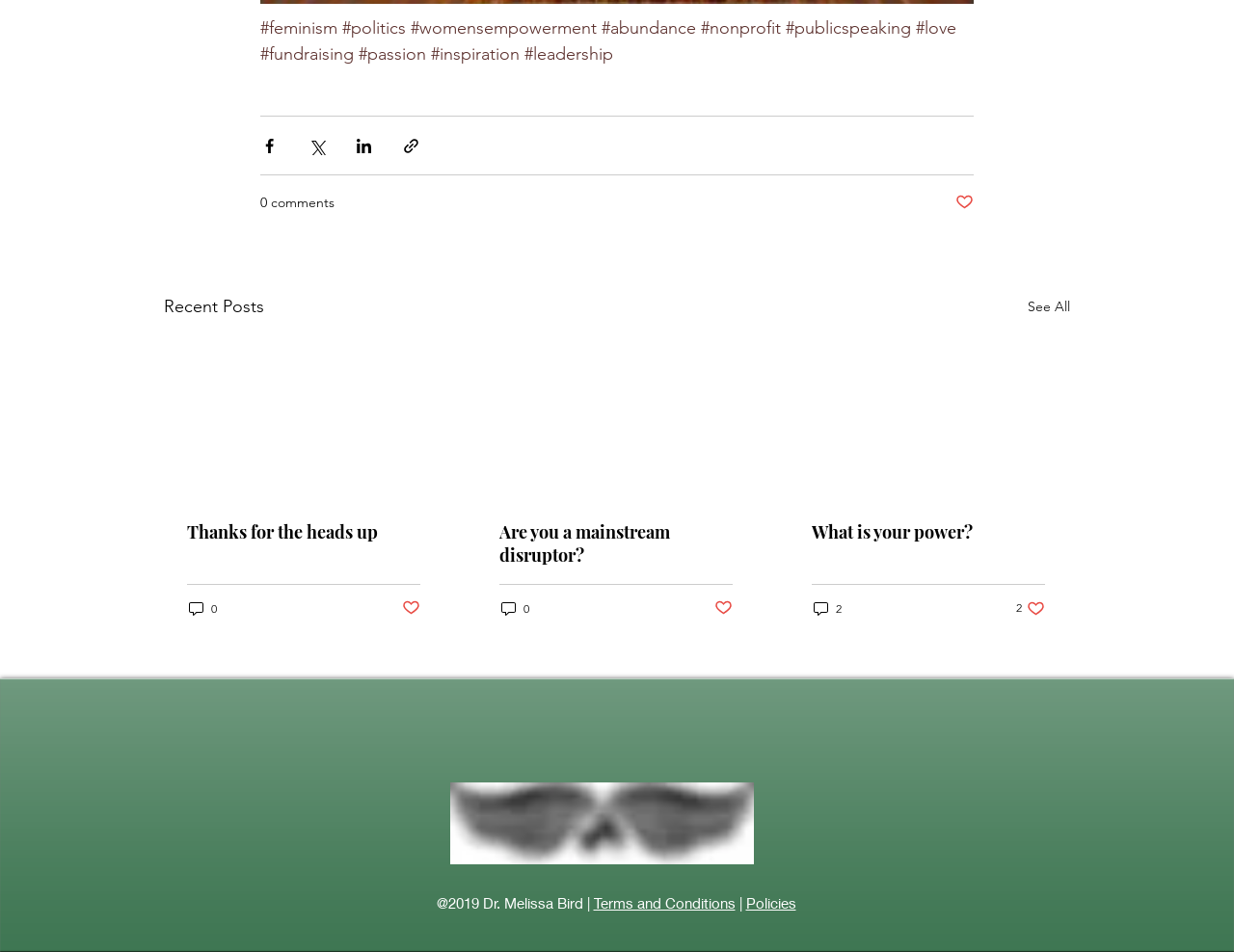Identify the bounding box coordinates of the region I need to click to complete this instruction: "Click the Facebook logo".

None